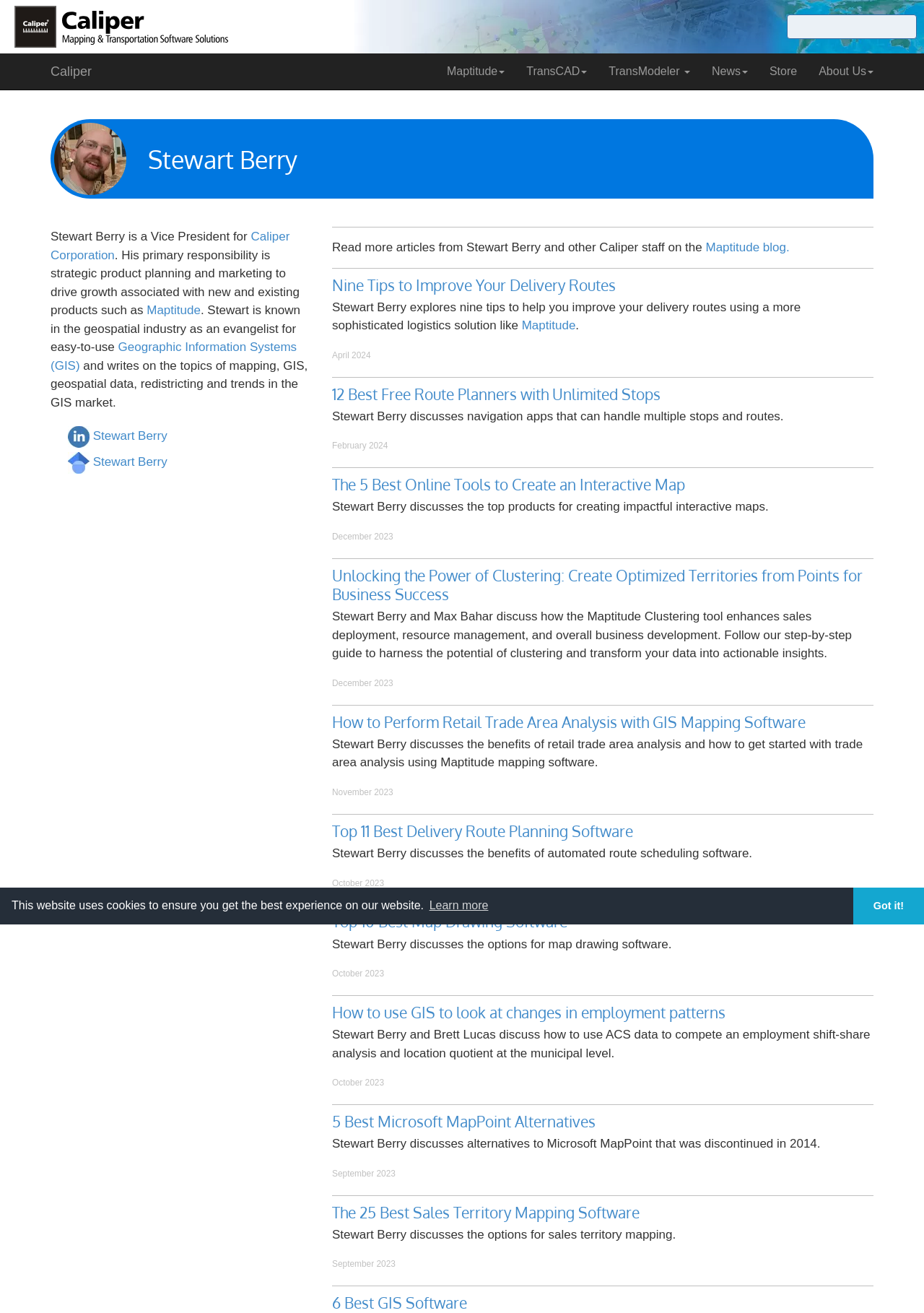What is Stewart Berry's job title?
Look at the screenshot and respond with one word or a short phrase.

Vice President